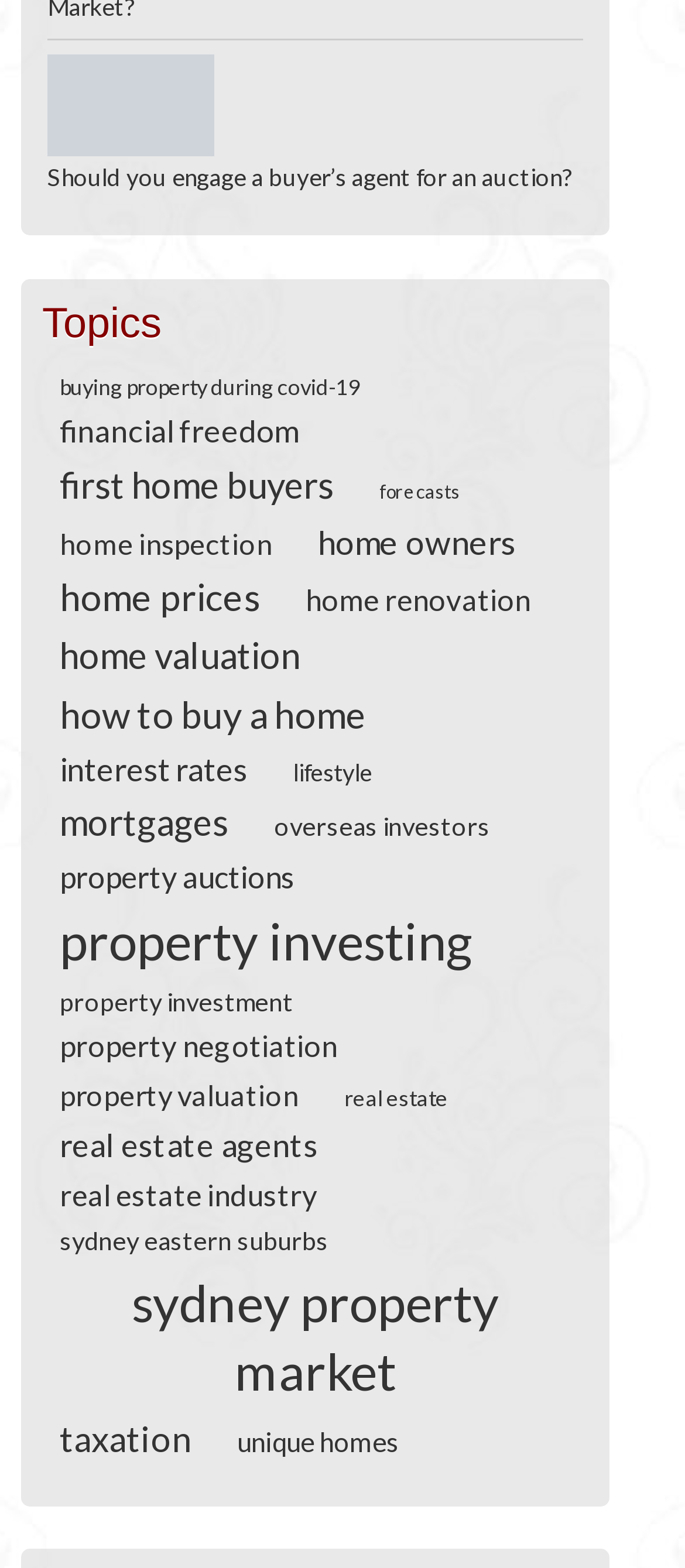Please provide the bounding box coordinates for the UI element as described: "sydney property market". The coordinates must be four floats between 0 and 1, represented as [left, top, right, bottom].

[0.062, 0.855, 0.859, 0.894]